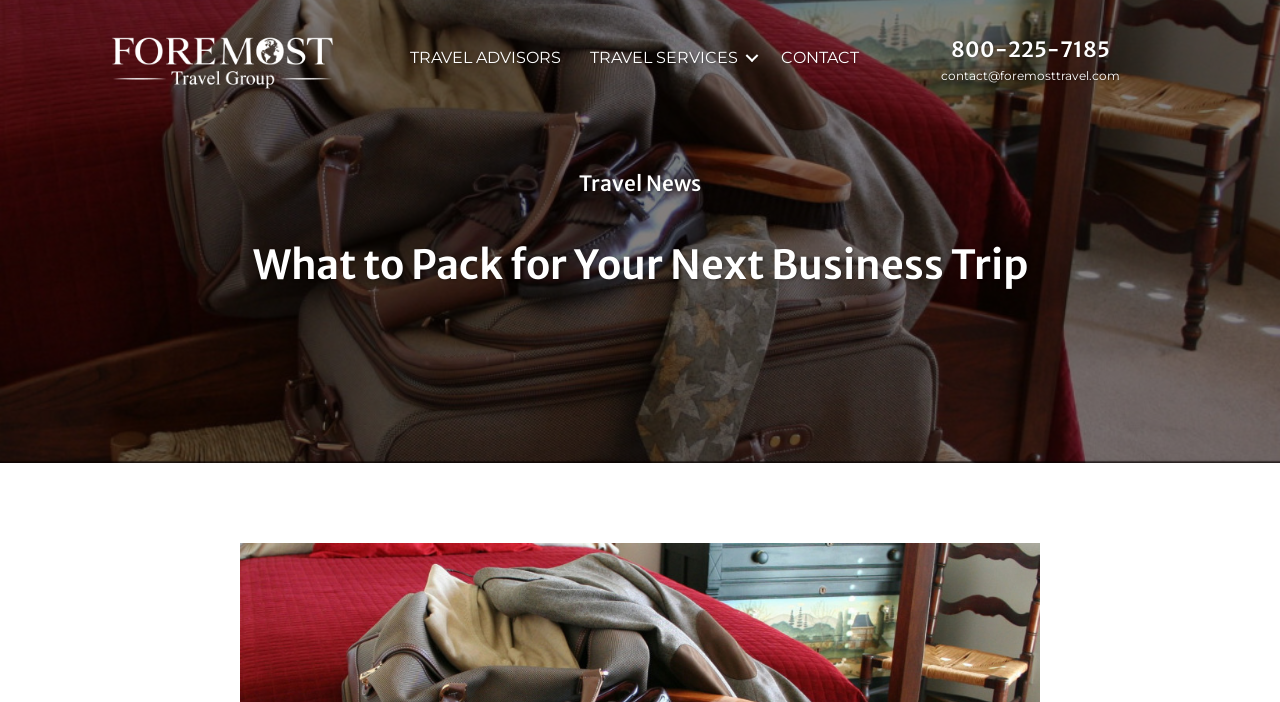For the given element description Font Awesome, determine the bounding box coordinates of the UI element. The coordinates should follow the format (top-left x, top-left y, bottom-right x, bottom-right y) and be within the range of 0 to 1.

None